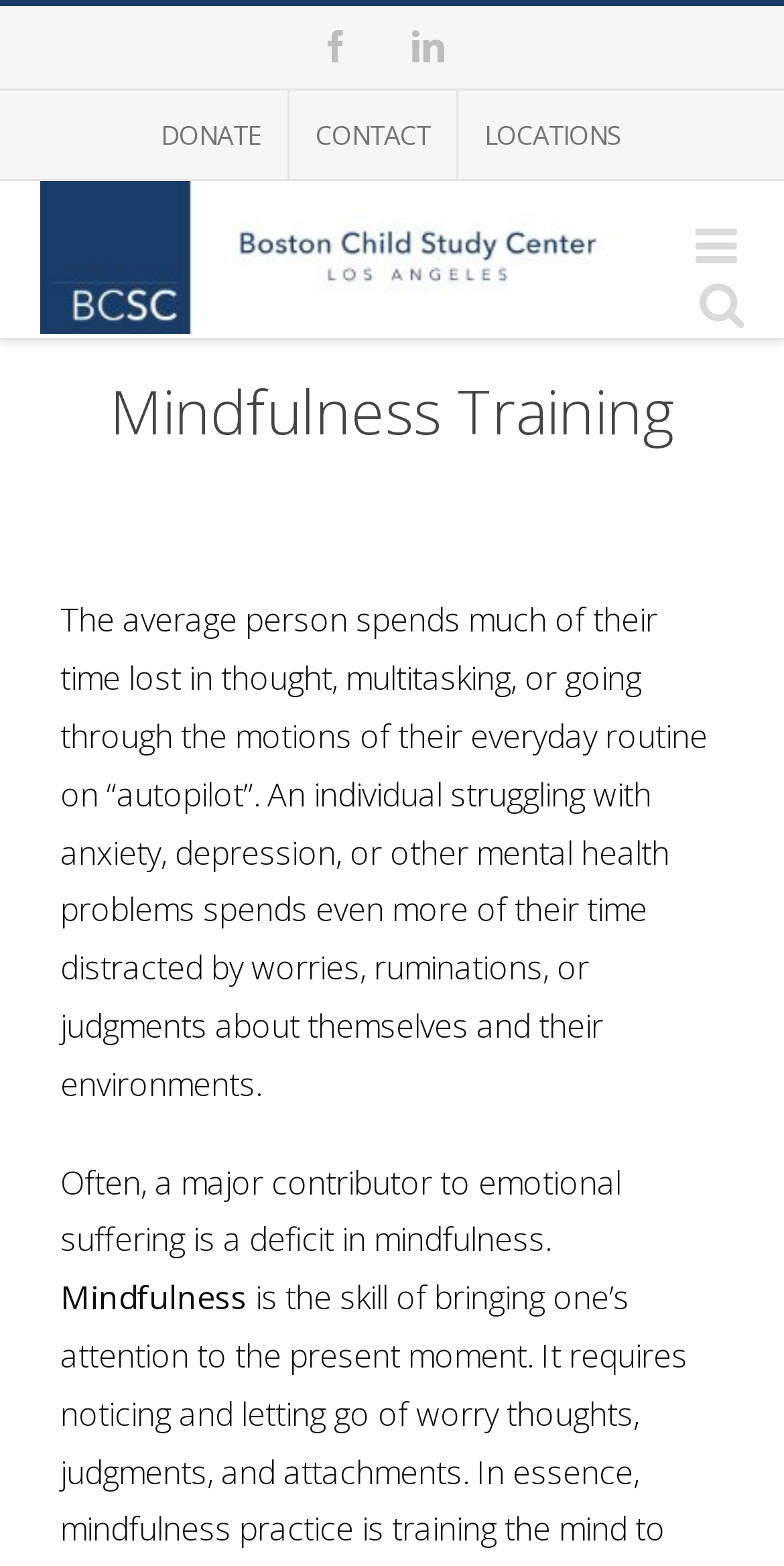How many social media links are present in the top section?
Offer a detailed and exhaustive answer to the question.

I counted the number of social media links by looking at the elements with the texts ' Facebook' and ' LinkedIn', which are commonly used social media icons, and found that there are two such links.